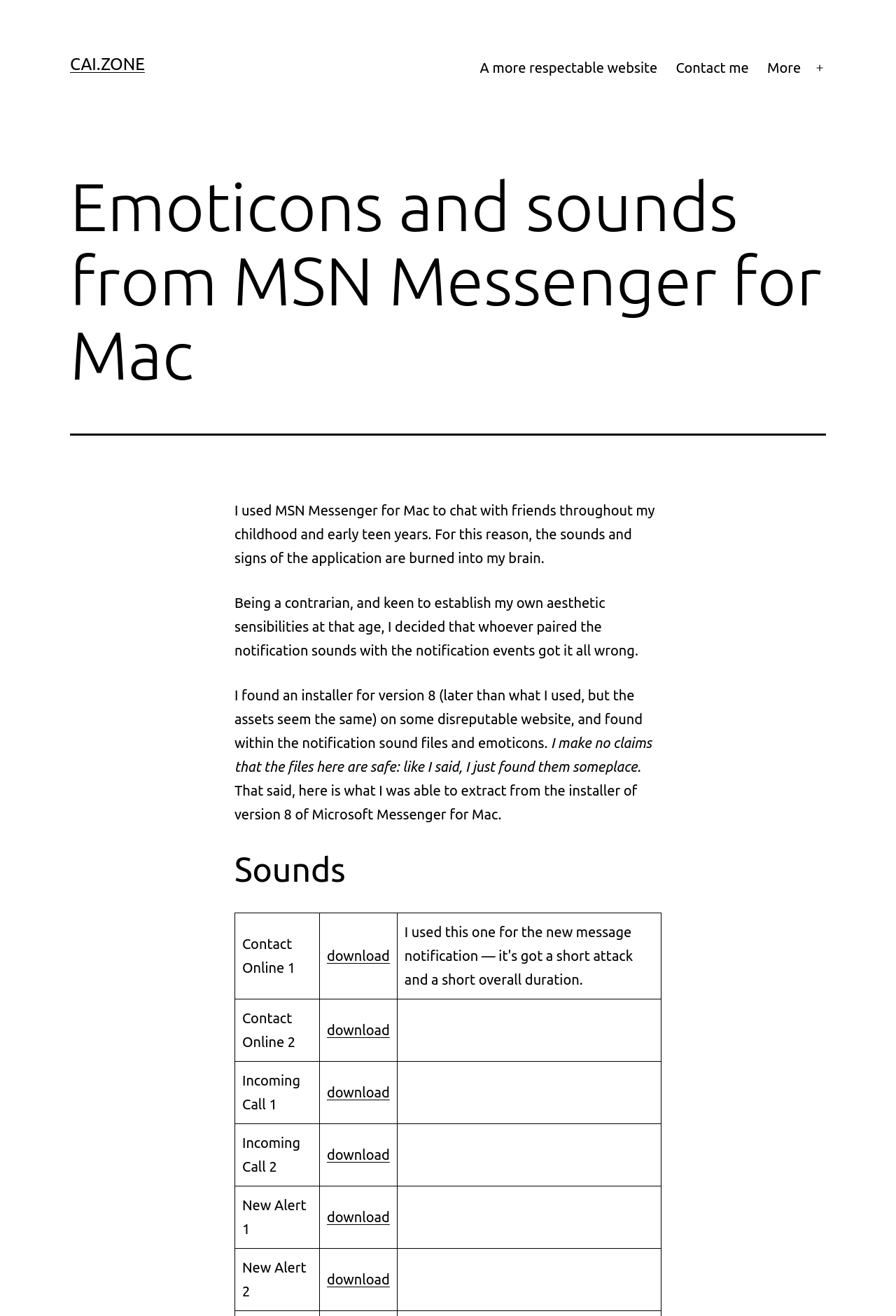Offer a detailed account of what is visible on the webpage.

This webpage is about Emoticons and sounds from MSN Messenger for Mac. At the top, there is a link to "CAI.ZONE" on the left and a primary navigation menu on the right, which includes links to "A more respectable website", "Contact me", and "More". Below the navigation menu, there is a header with the title "Emoticons and sounds from MSN Messenger for Mac".

The main content of the webpage is divided into two sections. The first section is a series of paragraphs describing the author's experience with MSN Messenger for Mac and their decision to extract the notification sounds and emoticons from the application. The paragraphs are located in the middle of the page, spanning from the top to about halfway down.

The second section is a table of sounds, located below the paragraphs. The table has five rows, each with three columns. The first column describes the type of sound, such as "Contact Online 1" or "Incoming Call 1". The second column has a "download" link, and the third column is empty. The table spans from the middle of the page to the bottom.

There are no images on the page, but there are several links and buttons, including the navigation menu links, the "download" links in the table, and an "Open menu" button on the right side of the navigation menu.